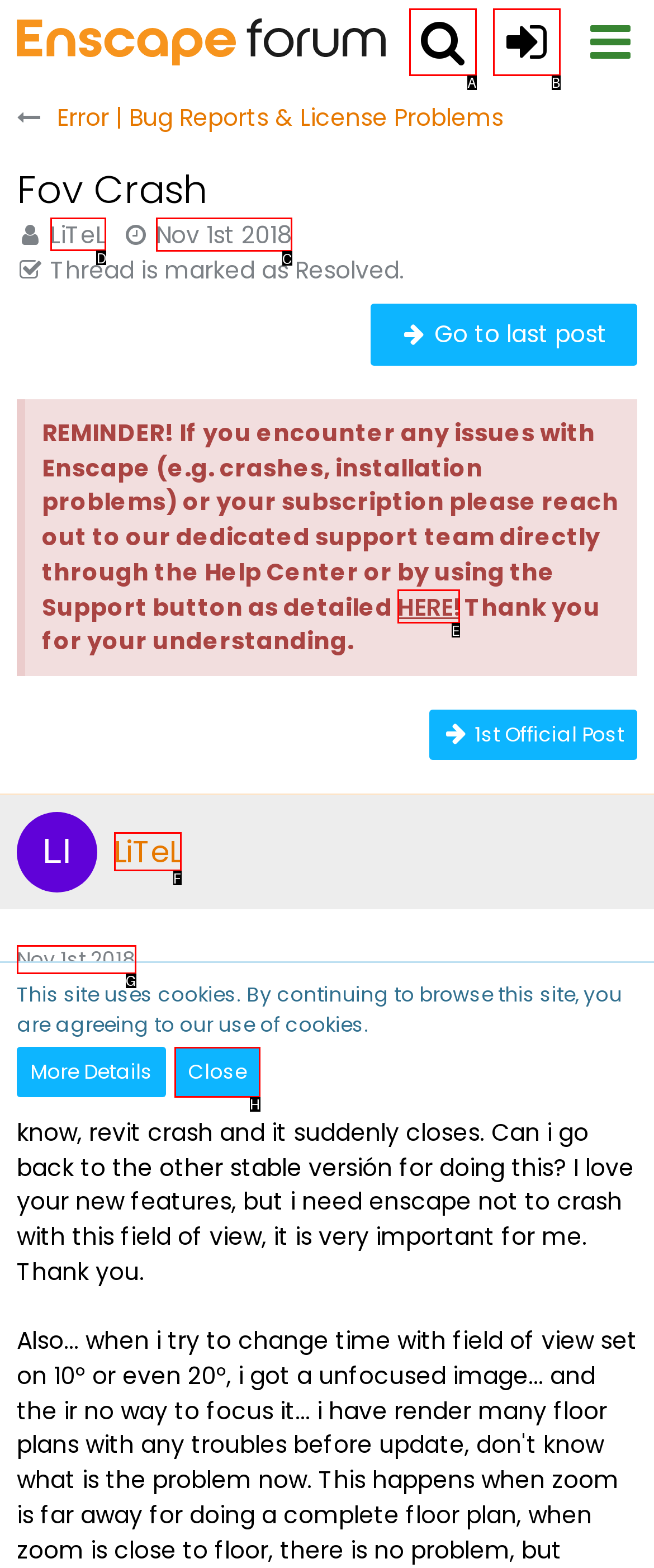Determine which UI element you should click to perform the task: contact us
Provide the letter of the correct option from the given choices directly.

None